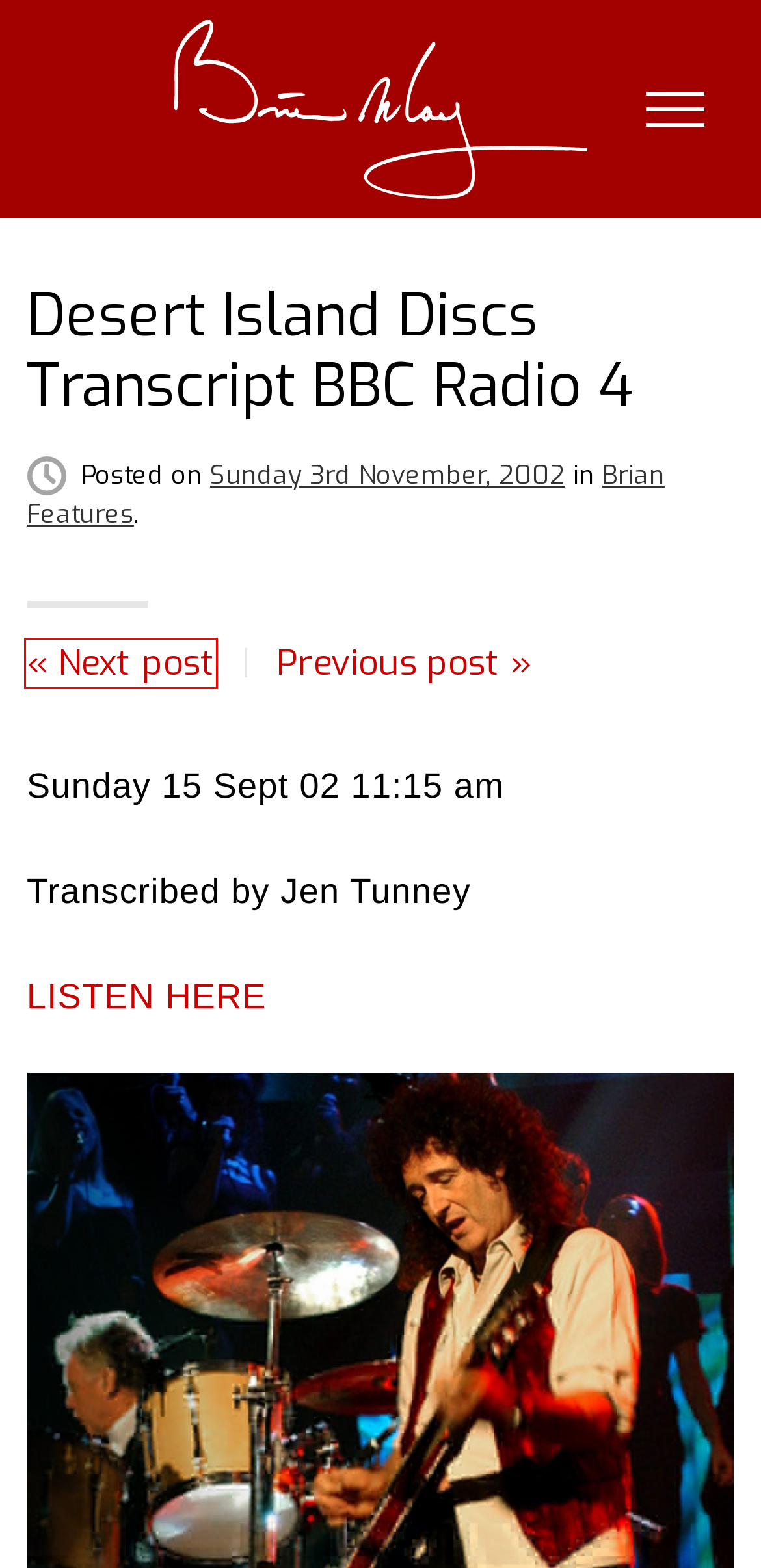Examine the screenshot of a webpage featuring a red bounding box and identify the best matching webpage description for the new page that results from clicking the element within the box. Here are the options:
A. Brian May: "I lost my Dad, my marriage and the band..." - Interview - brianmay.com
B. FEATURE: Brian May on "The Sky At Night" - 4 July 1999 - brianmay.com
C. One On One Interview - Men Of The Year: Brian May - brianmay.com
D. Queen The Greatest Live: Bohemian Rhapsody (Episode 37) - brianmay.com
E. Privacy Policy - brianmay.com
F. Sue Lawley Archives - brianmay.com
G. Brian Features Archives - brianmay.com
H. Contact - brianmay.com

C